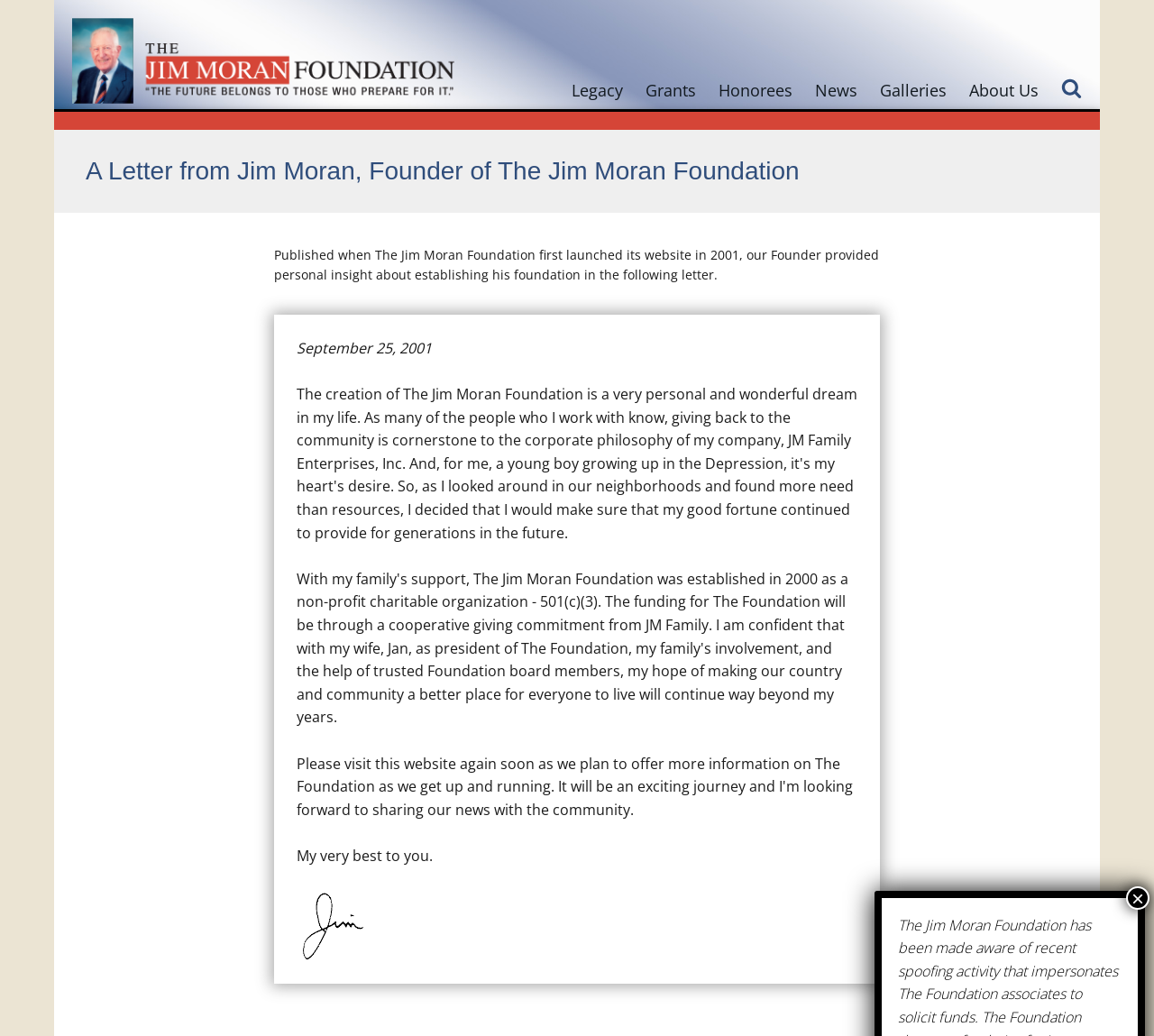Is there a search function? Analyze the screenshot and reply with just one word or a short phrase.

Yes